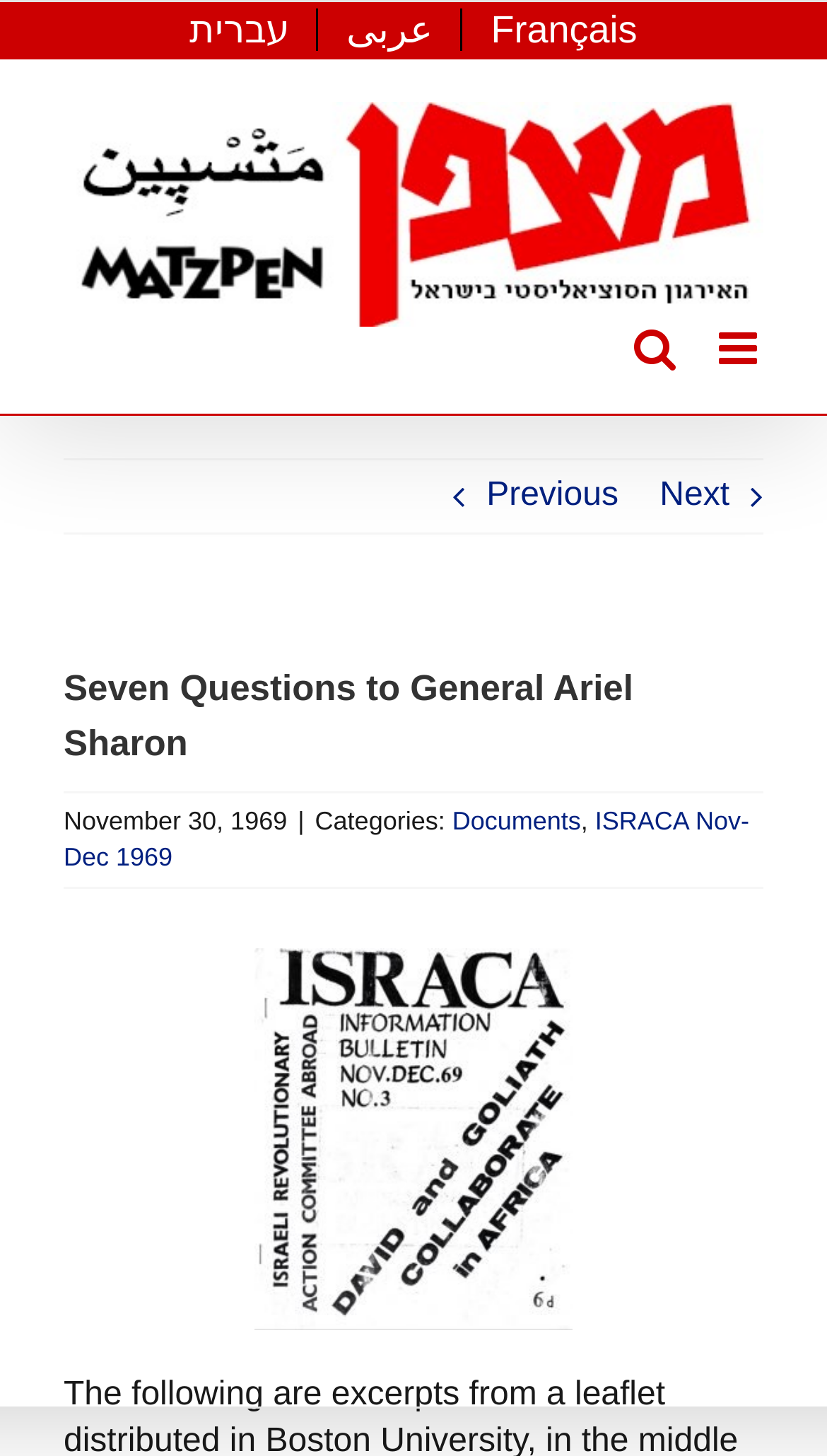How many navigation links are at the top of the page?
Please provide a detailed answer to the question.

I counted the navigation links at the top of the page, including the language options, the logo, and the 'Toggle mobile menu' and 'Toggle mobile search' links, for a total of 5 links.